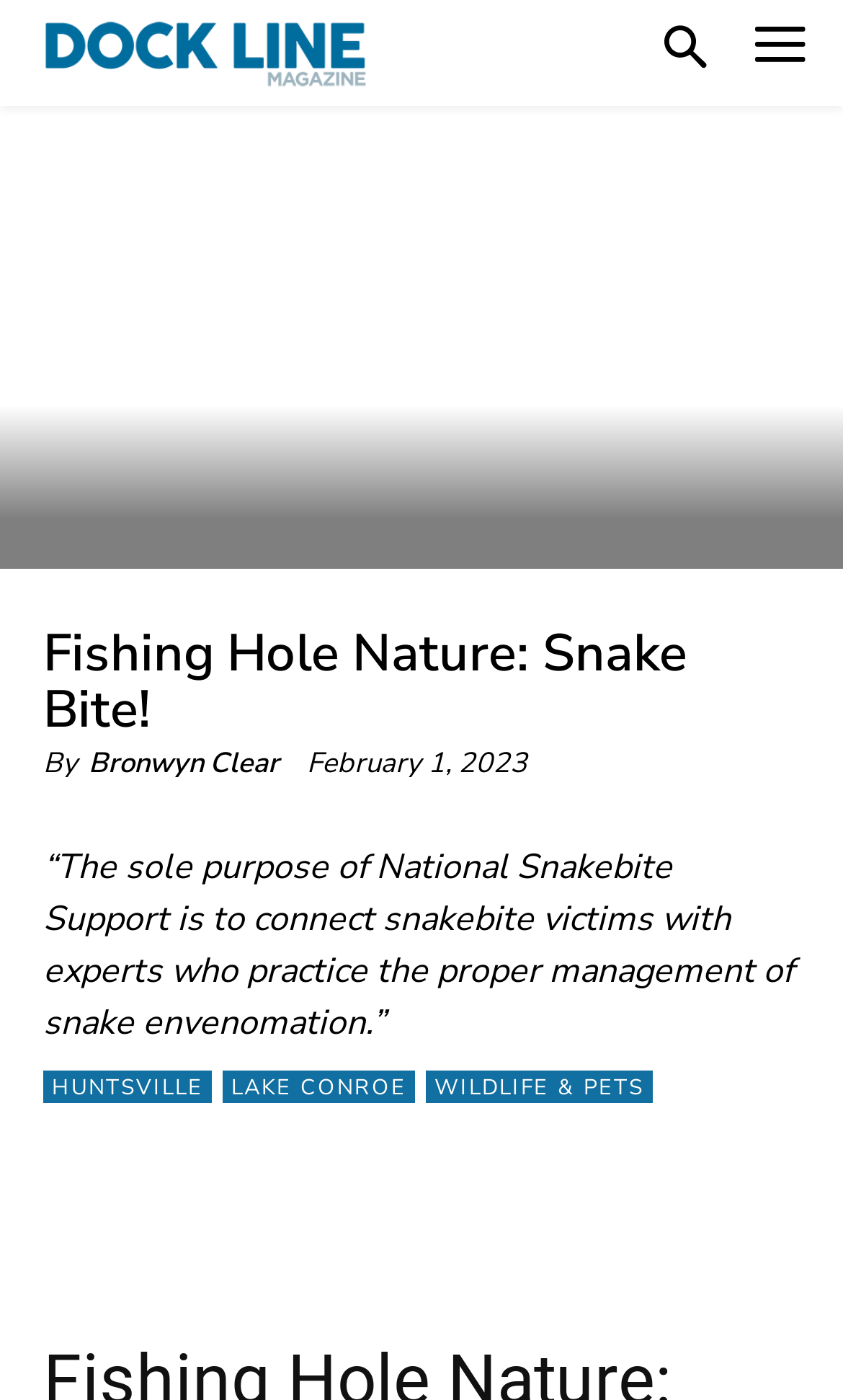Based on the element description "Wildlife & Pets", predict the bounding box coordinates of the UI element.

[0.505, 0.765, 0.774, 0.788]